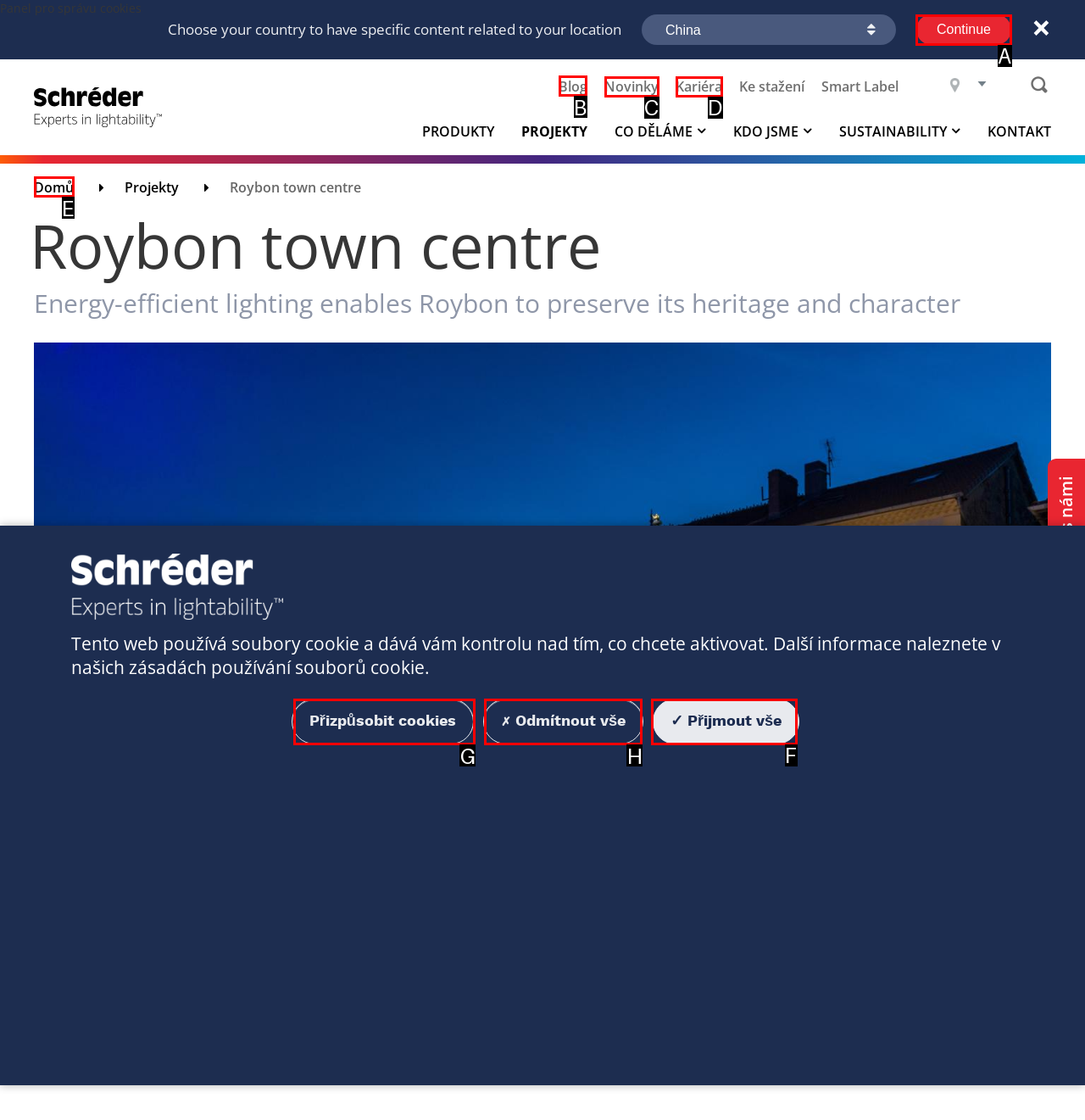What option should you select to complete this task: Visit the blog? Indicate your answer by providing the letter only.

B